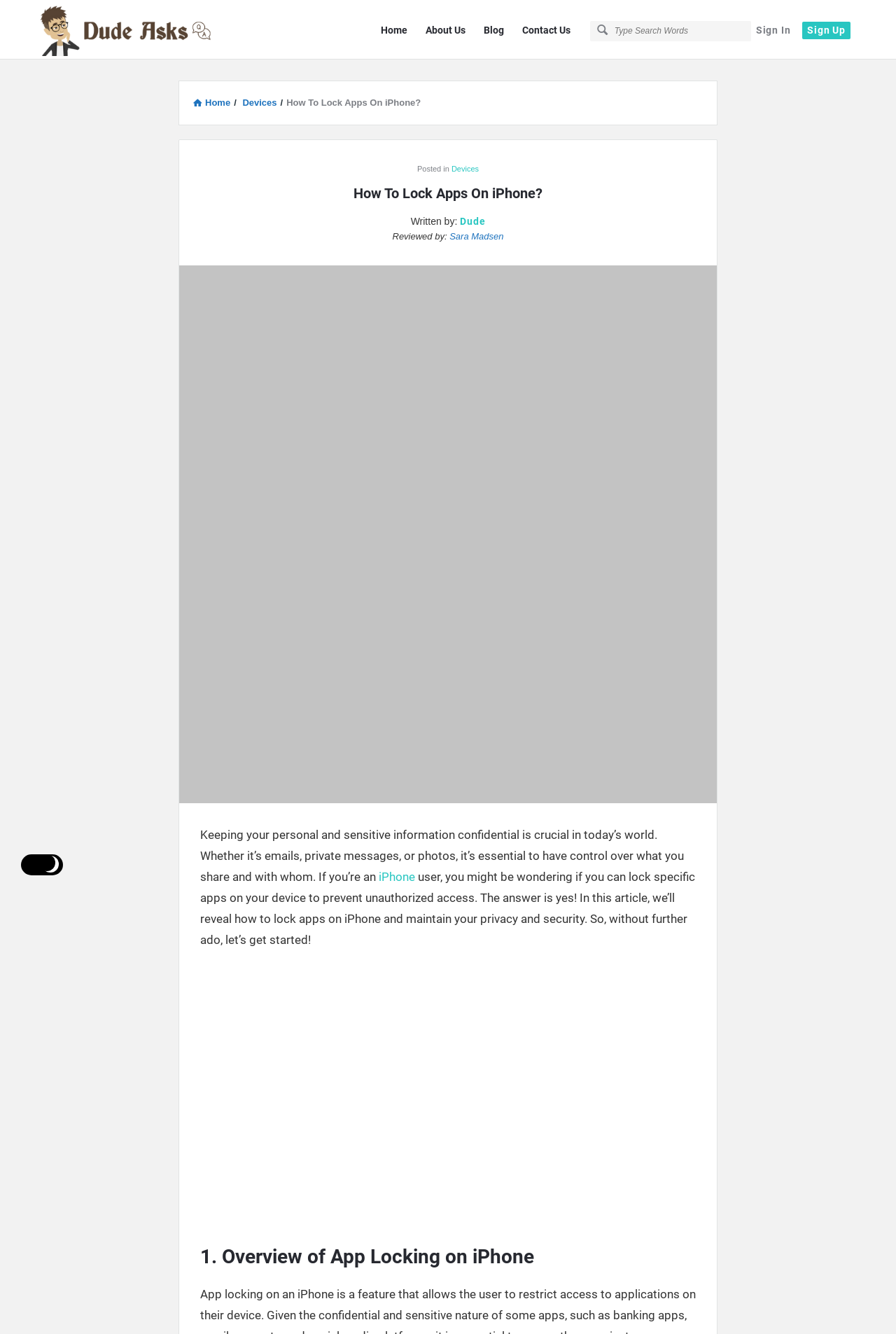Provide the bounding box coordinates of the section that needs to be clicked to accomplish the following instruction: "Click on the 'GCN' link."

None